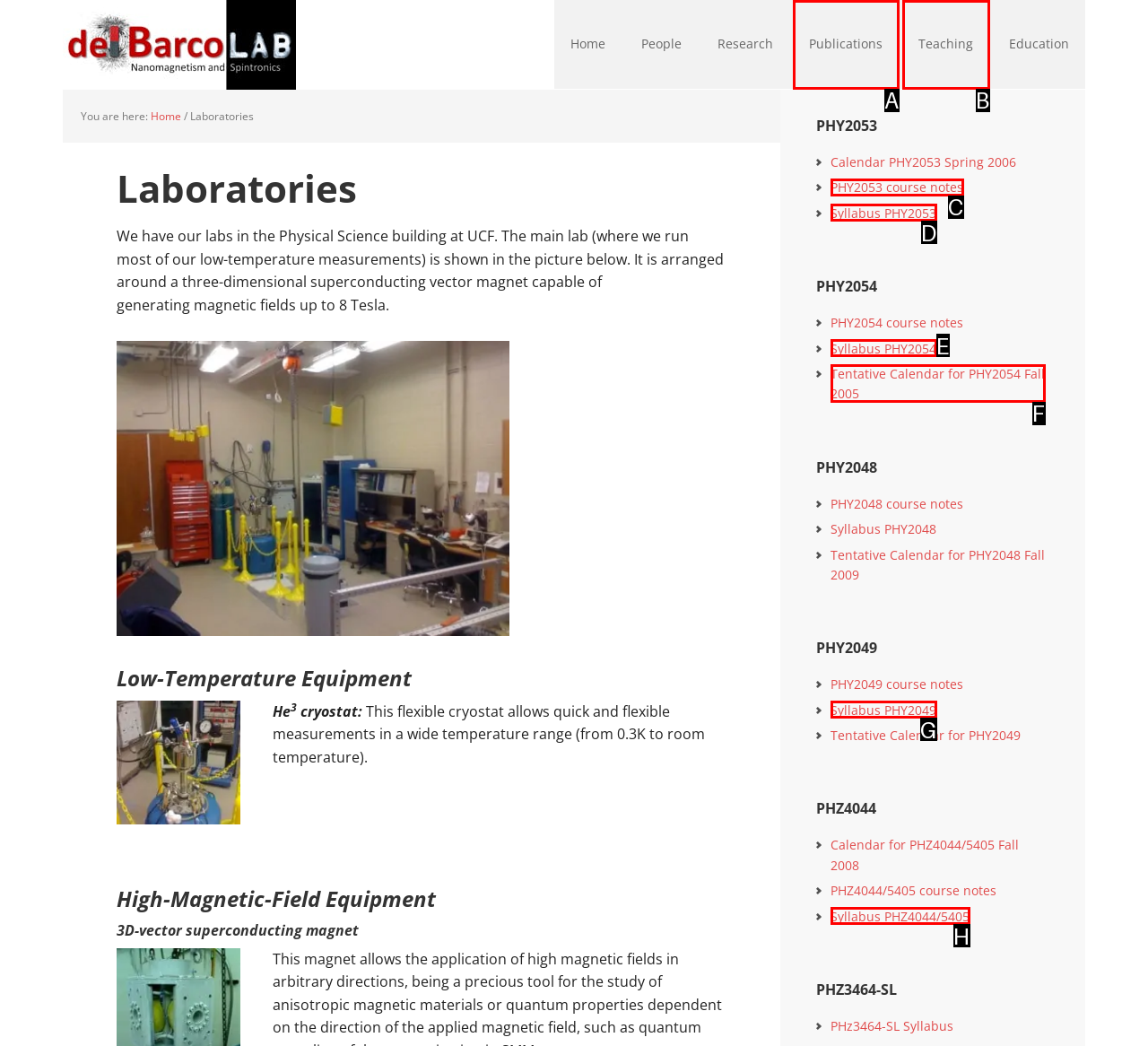Given the element description: Syllabus PHY2053, choose the HTML element that aligns with it. Indicate your choice with the corresponding letter.

D